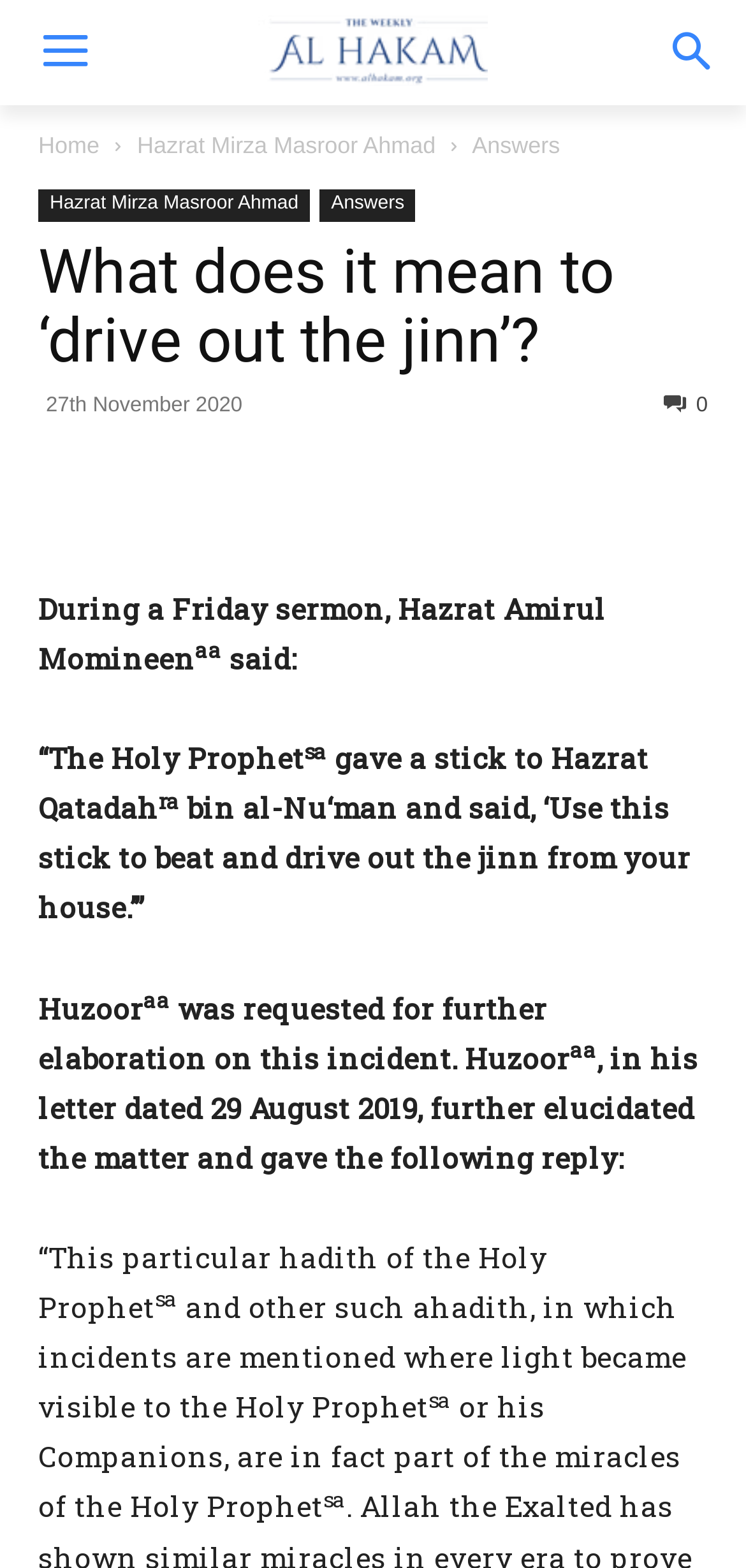Please indicate the bounding box coordinates for the clickable area to complete the following task: "Click the 'ue83b 0' link". The coordinates should be specified as four float numbers between 0 and 1, i.e., [left, top, right, bottom].

[0.889, 0.251, 0.949, 0.266]